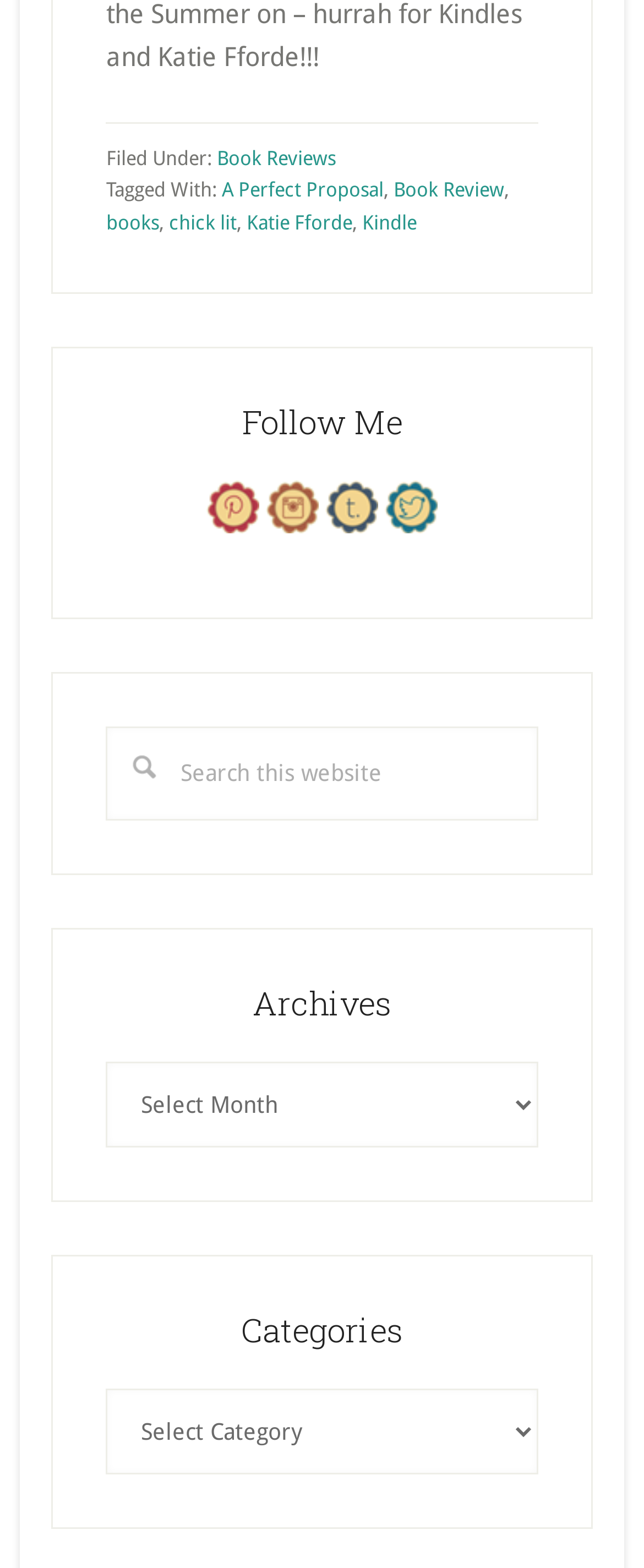Locate the bounding box coordinates of the clickable part needed for the task: "Read book reviews".

[0.336, 0.093, 0.521, 0.108]